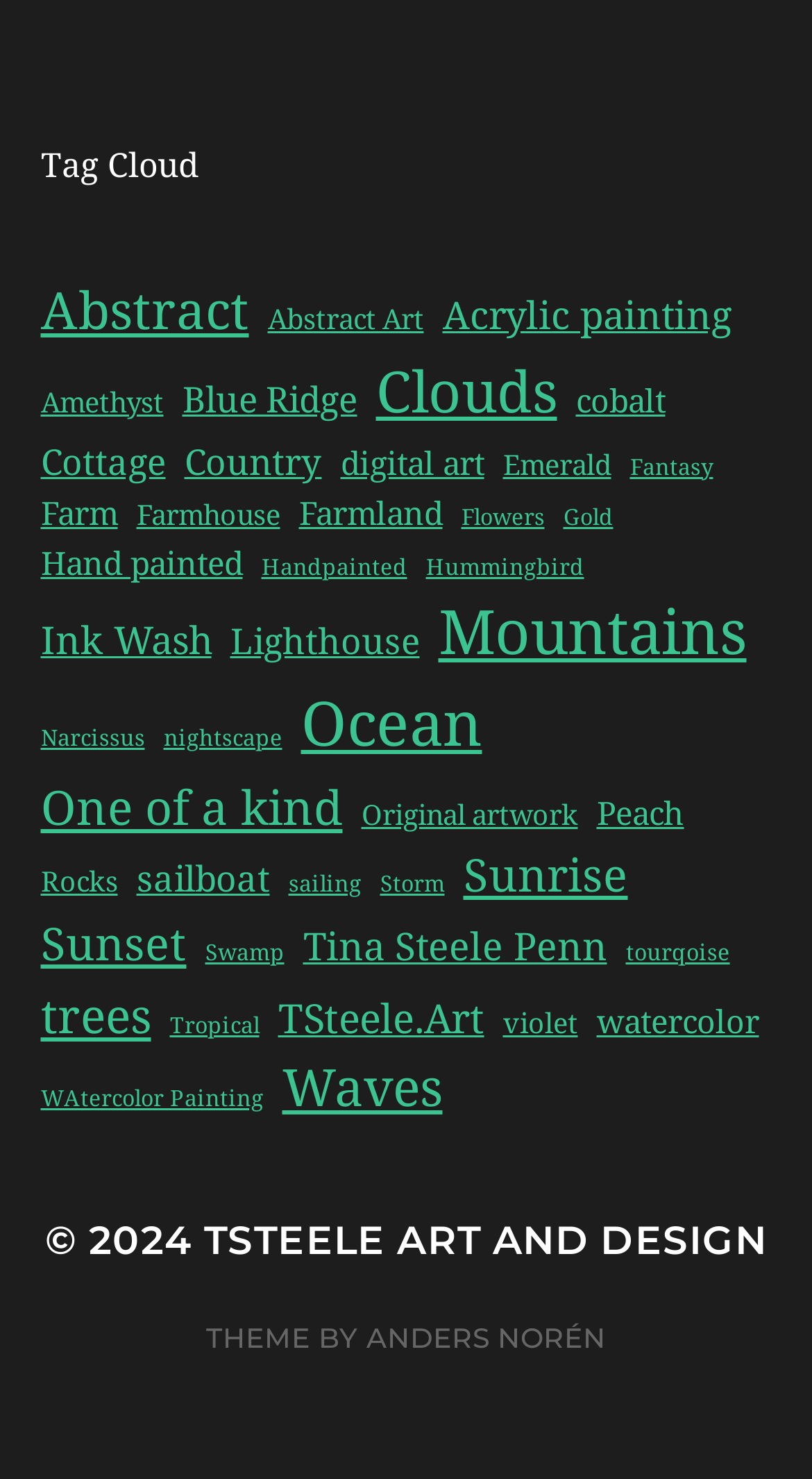Indicate the bounding box coordinates of the clickable region to achieve the following instruction: "Explore Clouds theme."

[0.463, 0.238, 0.686, 0.295]